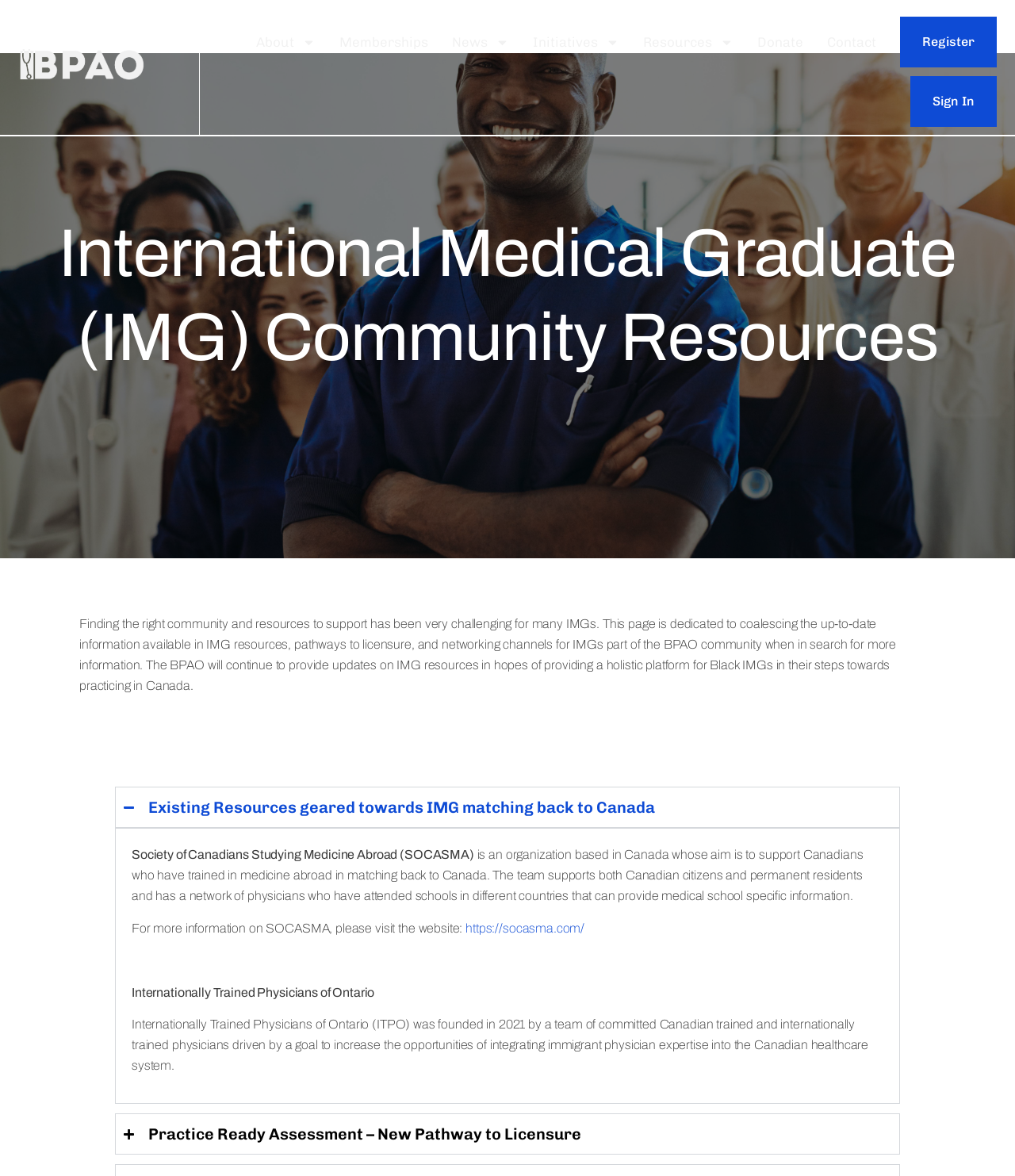Identify the bounding box coordinates of the region that should be clicked to execute the following instruction: "Click the 'About' link".

[0.252, 0.007, 0.311, 0.065]